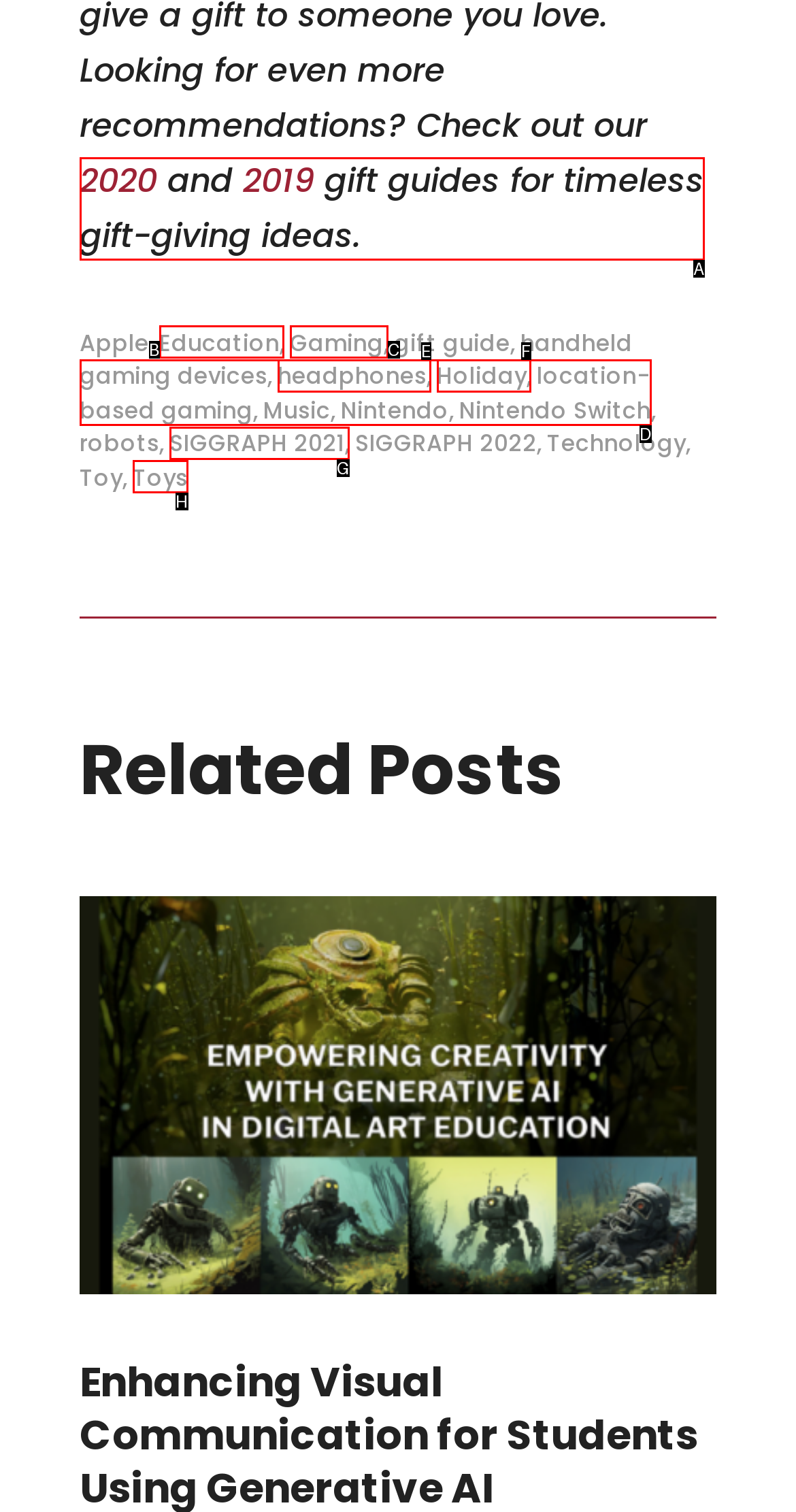Point out the HTML element I should click to achieve the following task: View gift guides for timeless gift-giving ideas Provide the letter of the selected option from the choices.

A